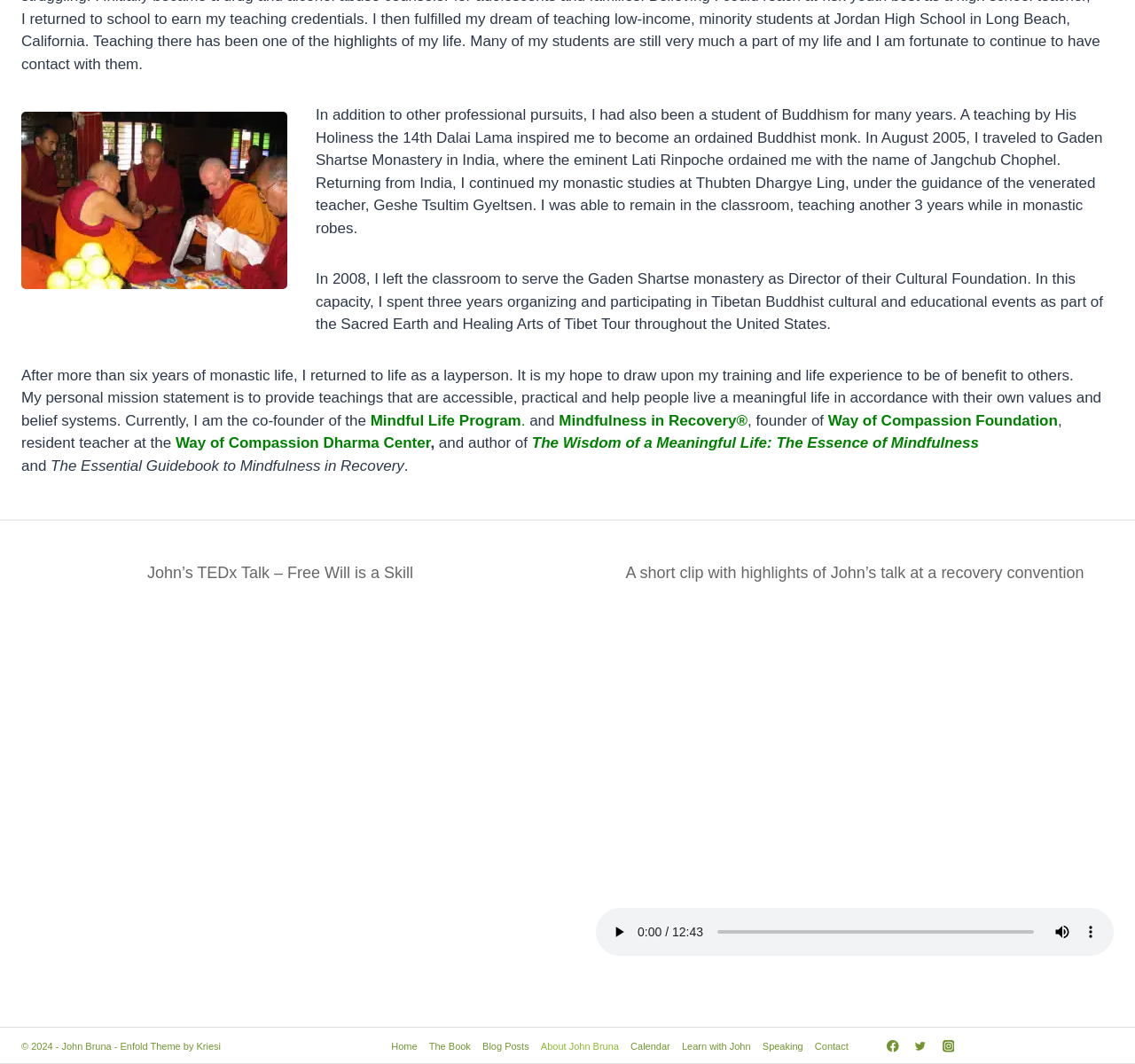Please mark the bounding box coordinates of the area that should be clicked to carry out the instruction: "visit Facebook".

[0.776, 0.972, 0.797, 0.995]